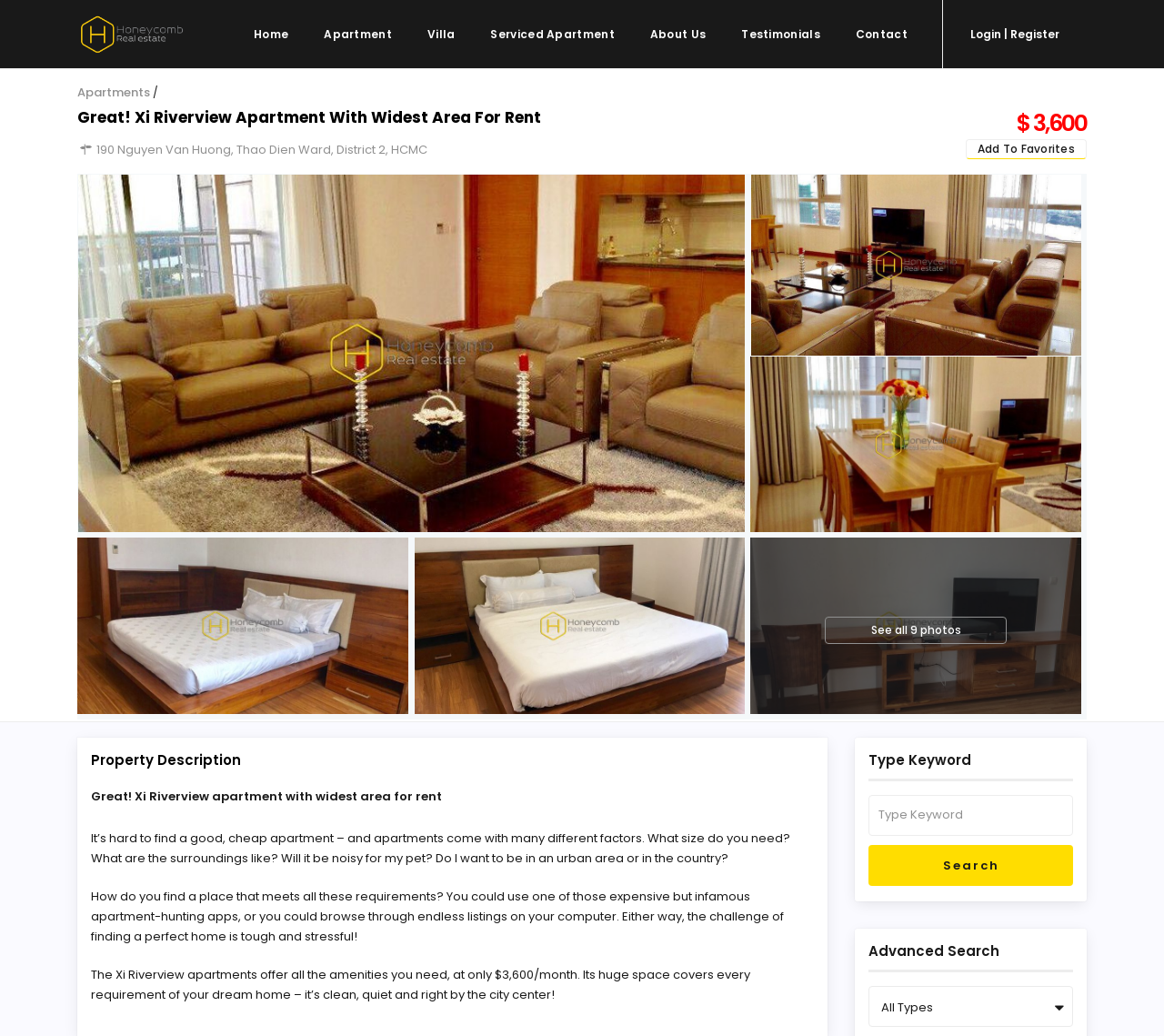Please determine the bounding box coordinates of the element's region to click in order to carry out the following instruction: "Click on the Home link". The coordinates should be four float numbers between 0 and 1, i.e., [left, top, right, bottom].

[0.204, 0.0, 0.262, 0.066]